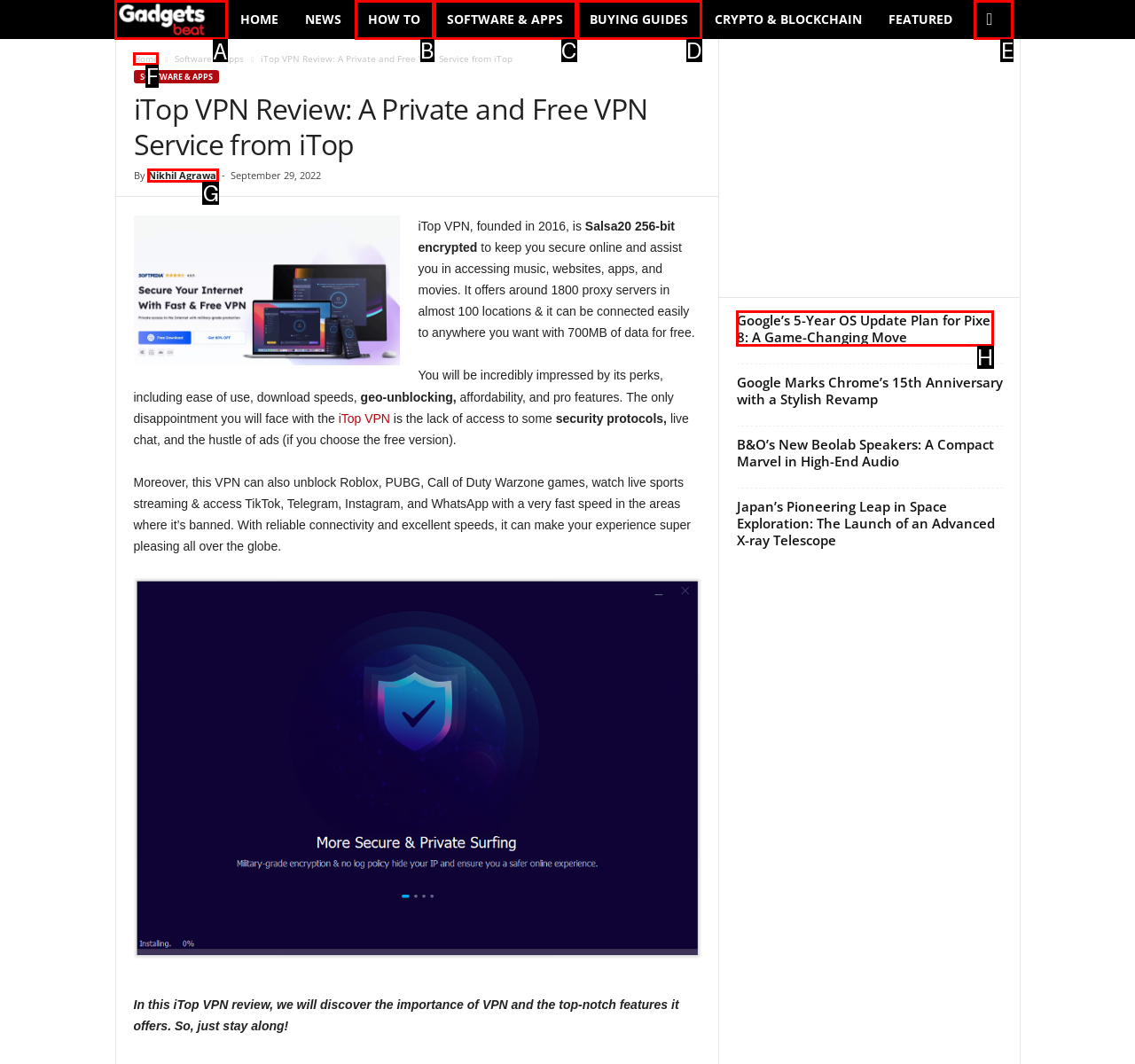Determine which HTML element I should select to execute the task: Learn more about Google's 5-Year OS Update Plan for Pixel 8
Reply with the corresponding option's letter from the given choices directly.

H